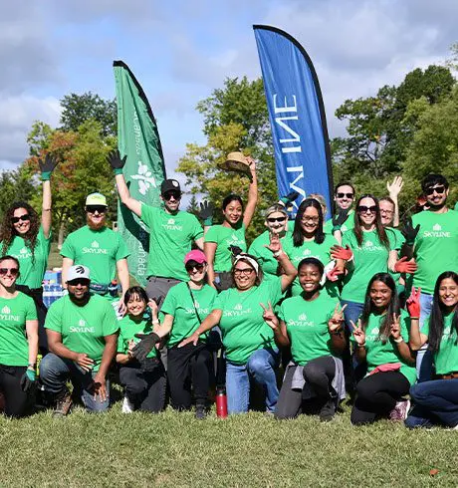Please provide a comprehensive answer to the question below using the information from the image: What is the likely focus of the company event?

The image suggests that the gathering is a company event, and considering the surroundings and the individuals' attire, it is likely that the event is focused on sustainability and teamwork, which aligns with the organization's mission to support and develop sustainable communities across Canada.